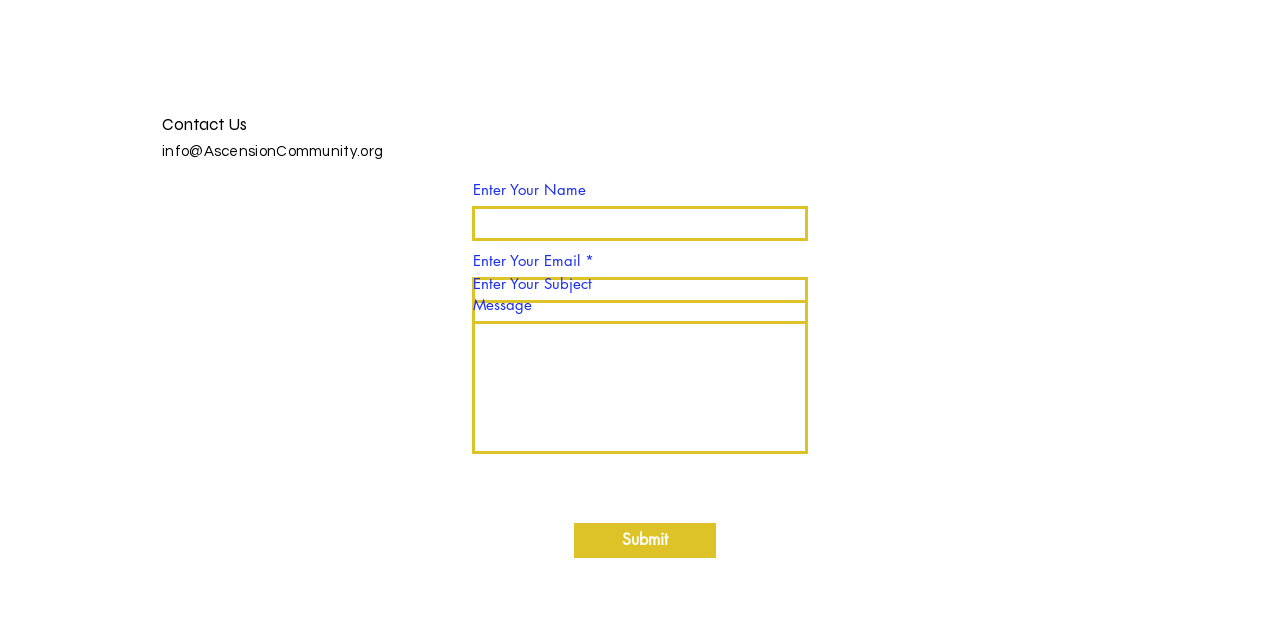Please give a concise answer to this question using a single word or phrase: 
What is the label of the button?

Submit